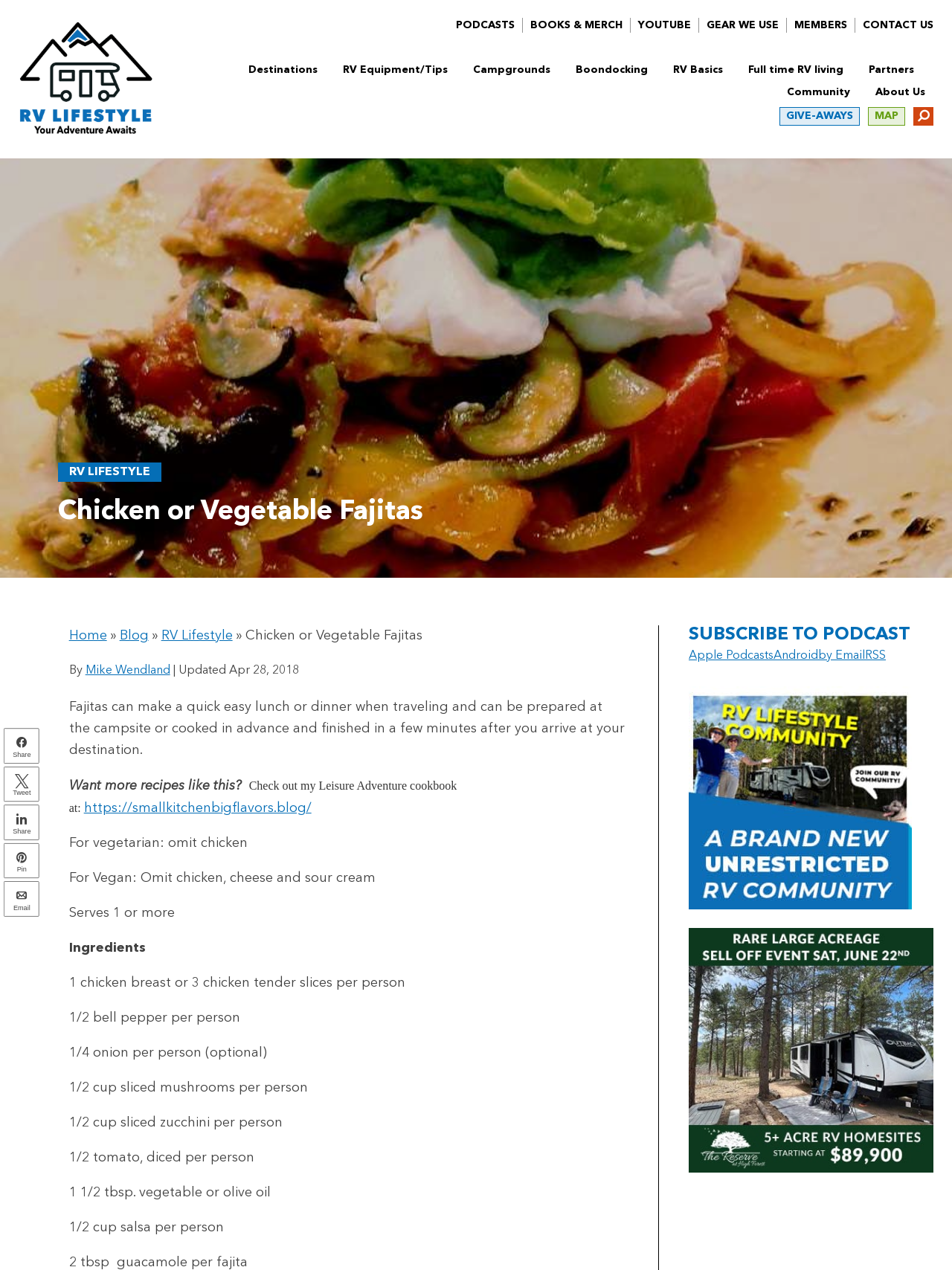Extract the bounding box coordinates for the described element: "RV Lifestyle". The coordinates should be represented as four float numbers between 0 and 1: [left, top, right, bottom].

[0.169, 0.495, 0.244, 0.506]